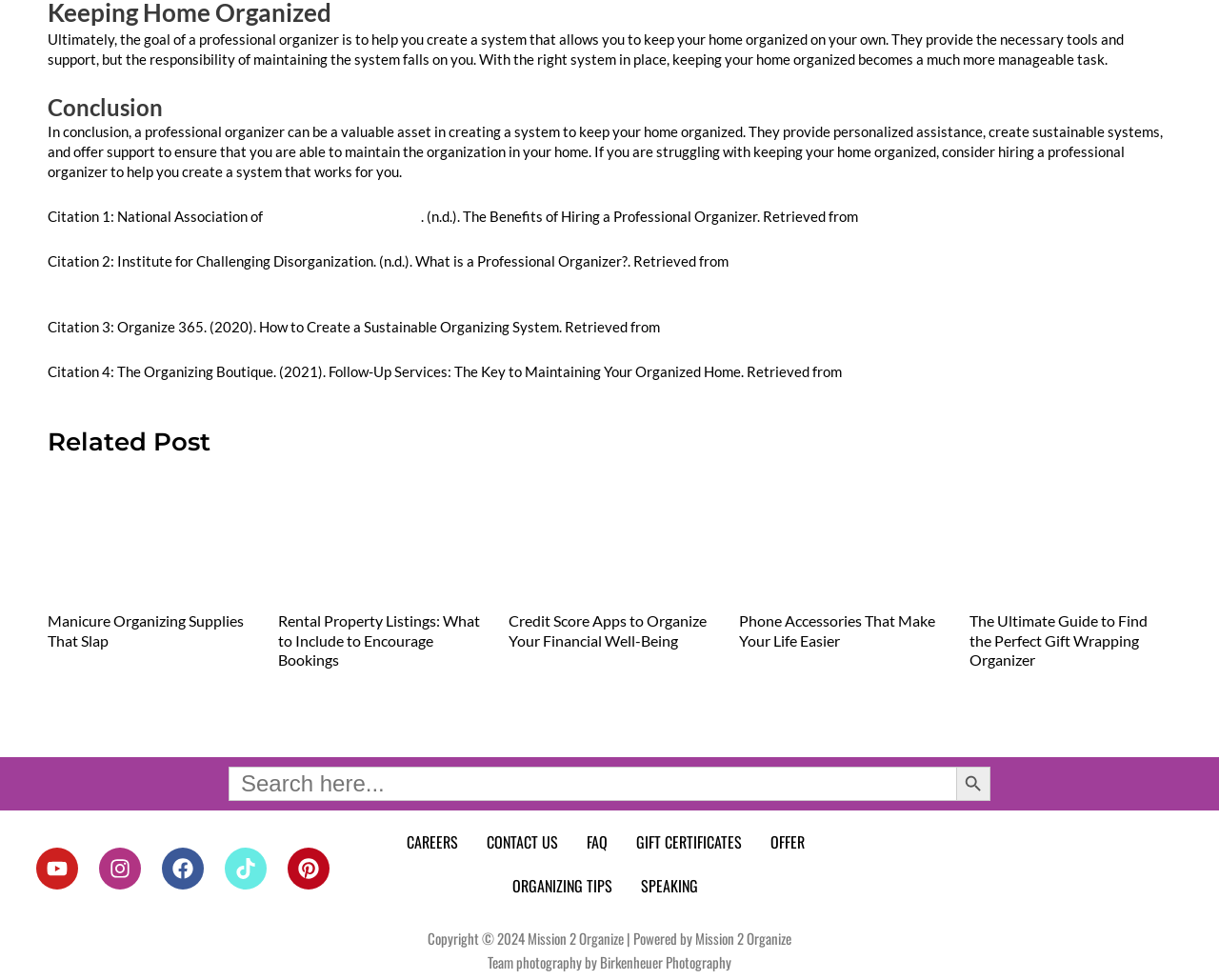Find the bounding box coordinates for the element described here: "Professional Organizers".

[0.218, 0.212, 0.345, 0.229]